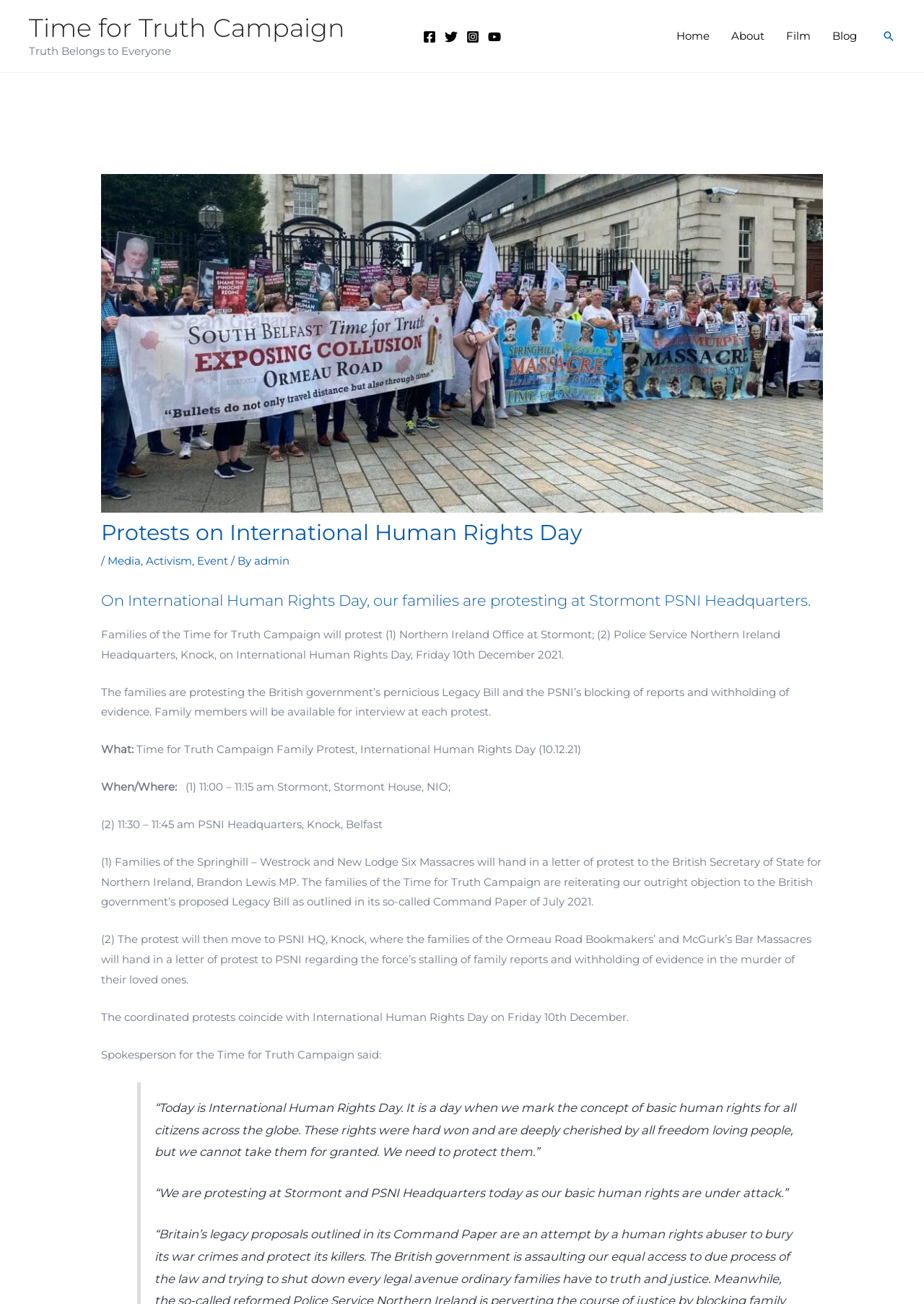Where is the second protest taking place?
Based on the image, provide a one-word or brief-phrase response.

PSNI Headquarters, Knock, Belfast